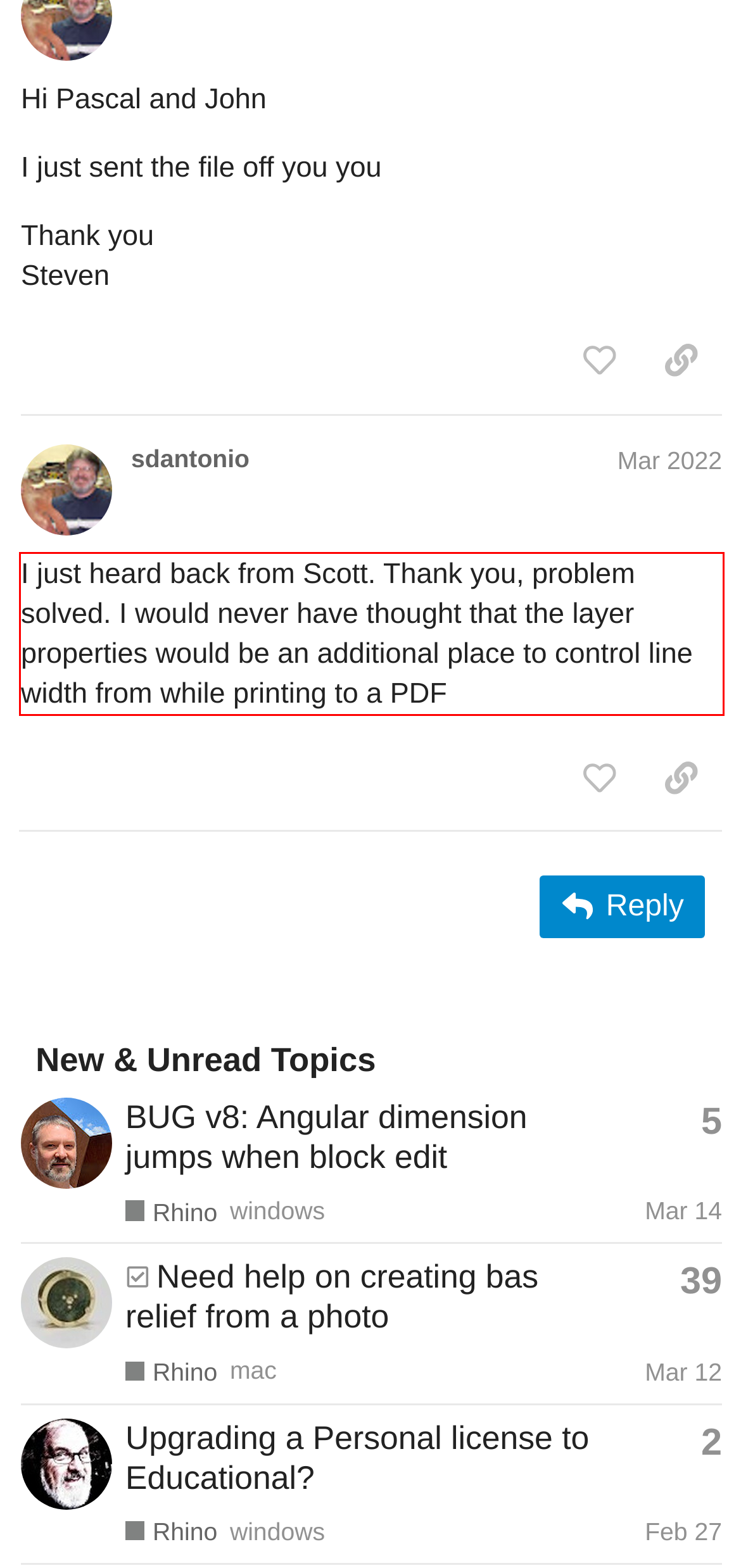Examine the webpage screenshot and use OCR to obtain the text inside the red bounding box.

I just heard back from Scott. Thank you, problem solved. I would never have thought that the layer properties would be an additional place to control line width from while printing to a PDF